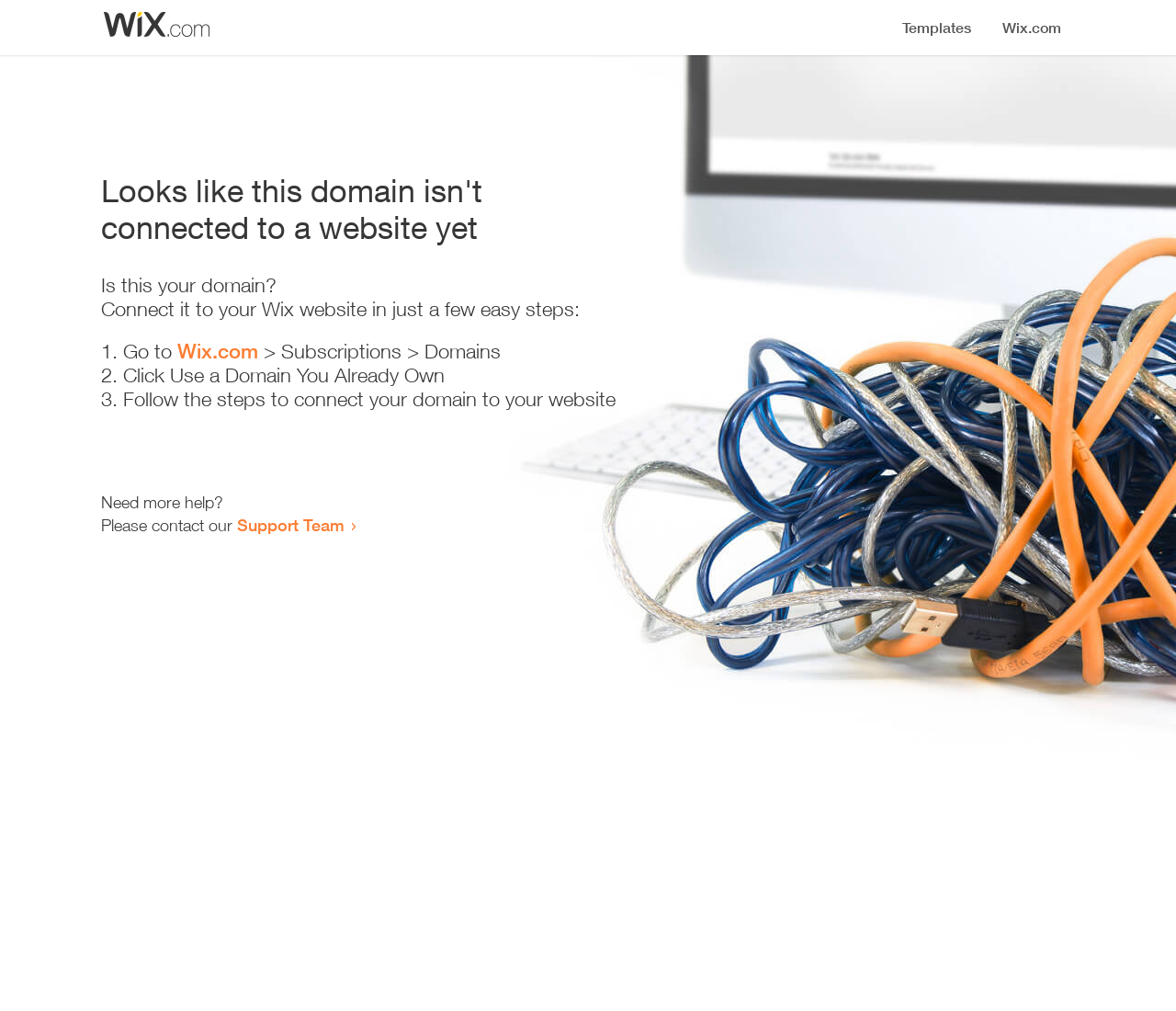Give a short answer to this question using one word or a phrase:
What is the first step to connect the domain?

Go to Wix.com